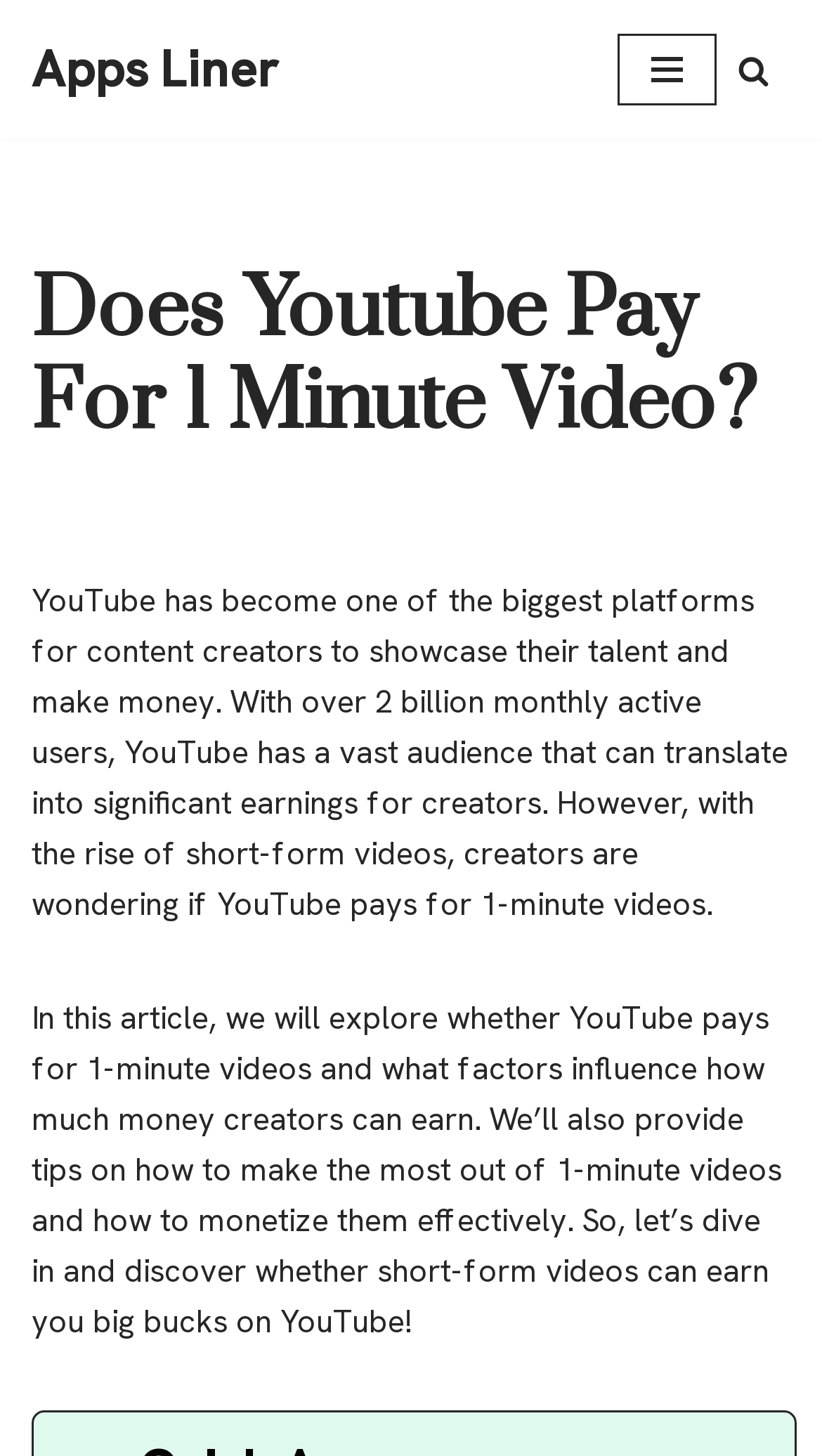Please use the details from the image to answer the following question comprehensively:
What is the purpose of this article?

The purpose of this article can be determined by reading the static text elements that introduce the topic and provide an overview of what the article will cover. The article aims to explore whether YouTube pays for 1-minute videos and provide tips on how to monetize them effectively.